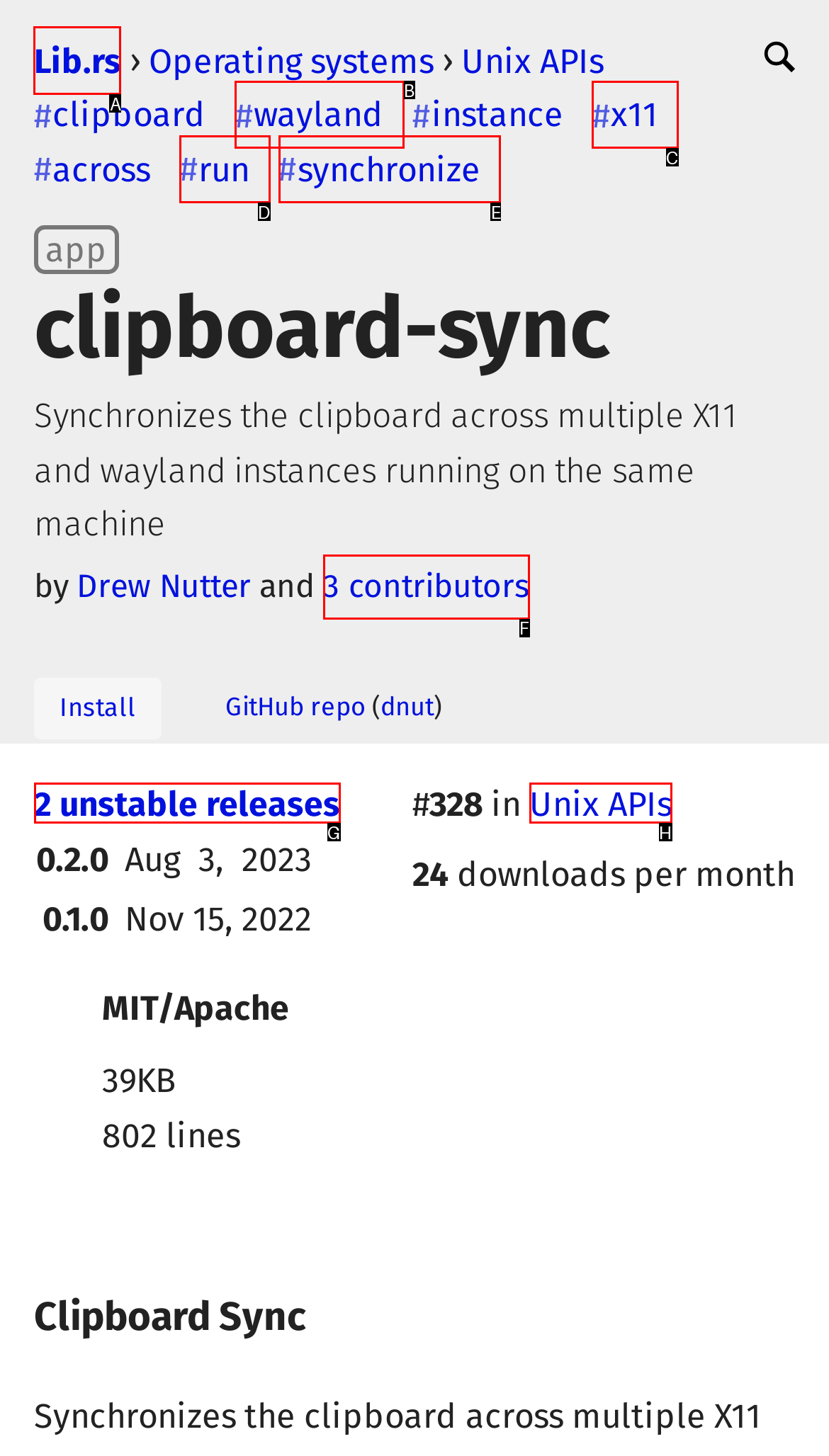Choose the HTML element that should be clicked to accomplish the task: Visit Lib.rs. Answer with the letter of the chosen option.

A